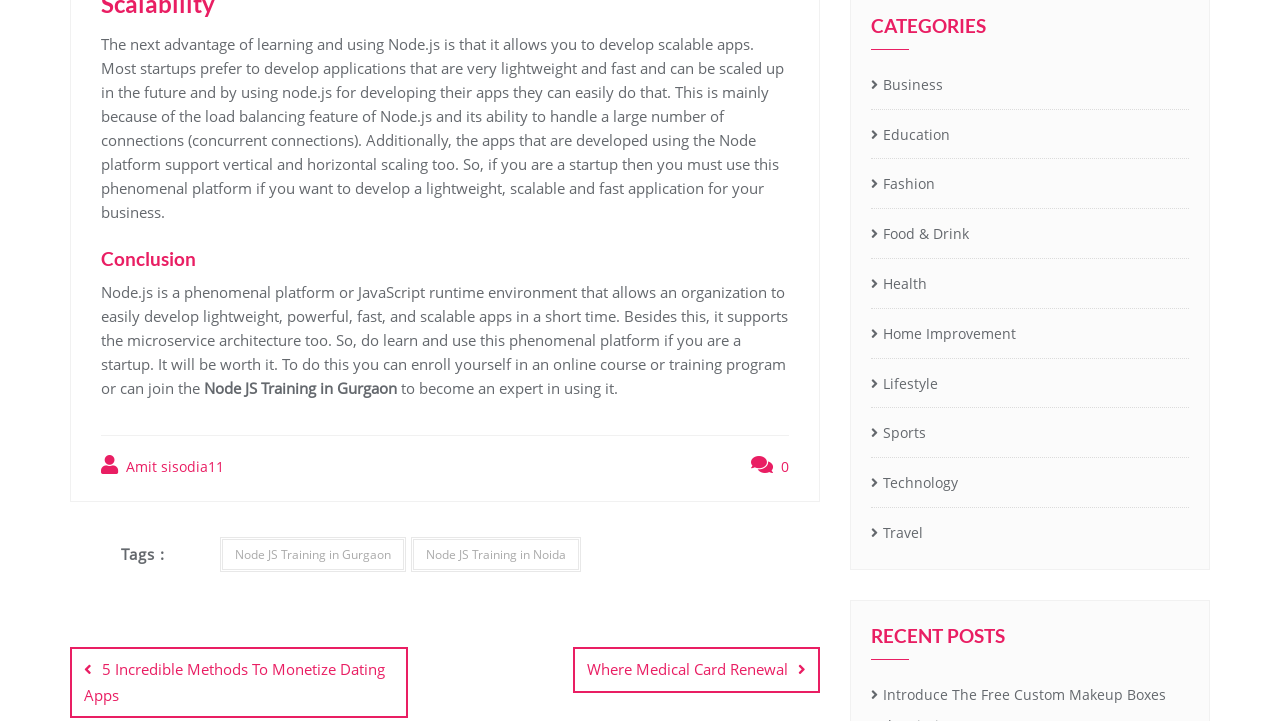What is the author's suggestion for learning Node.js?
Based on the image, answer the question in a detailed manner.

The author suggests that if you are a startup, you should learn and use Node.js to develop lightweight, powerful, fast, and scalable apps. To do this, you can enroll yourself in an online course or training program or join the Node JS Training in Gurgaon.